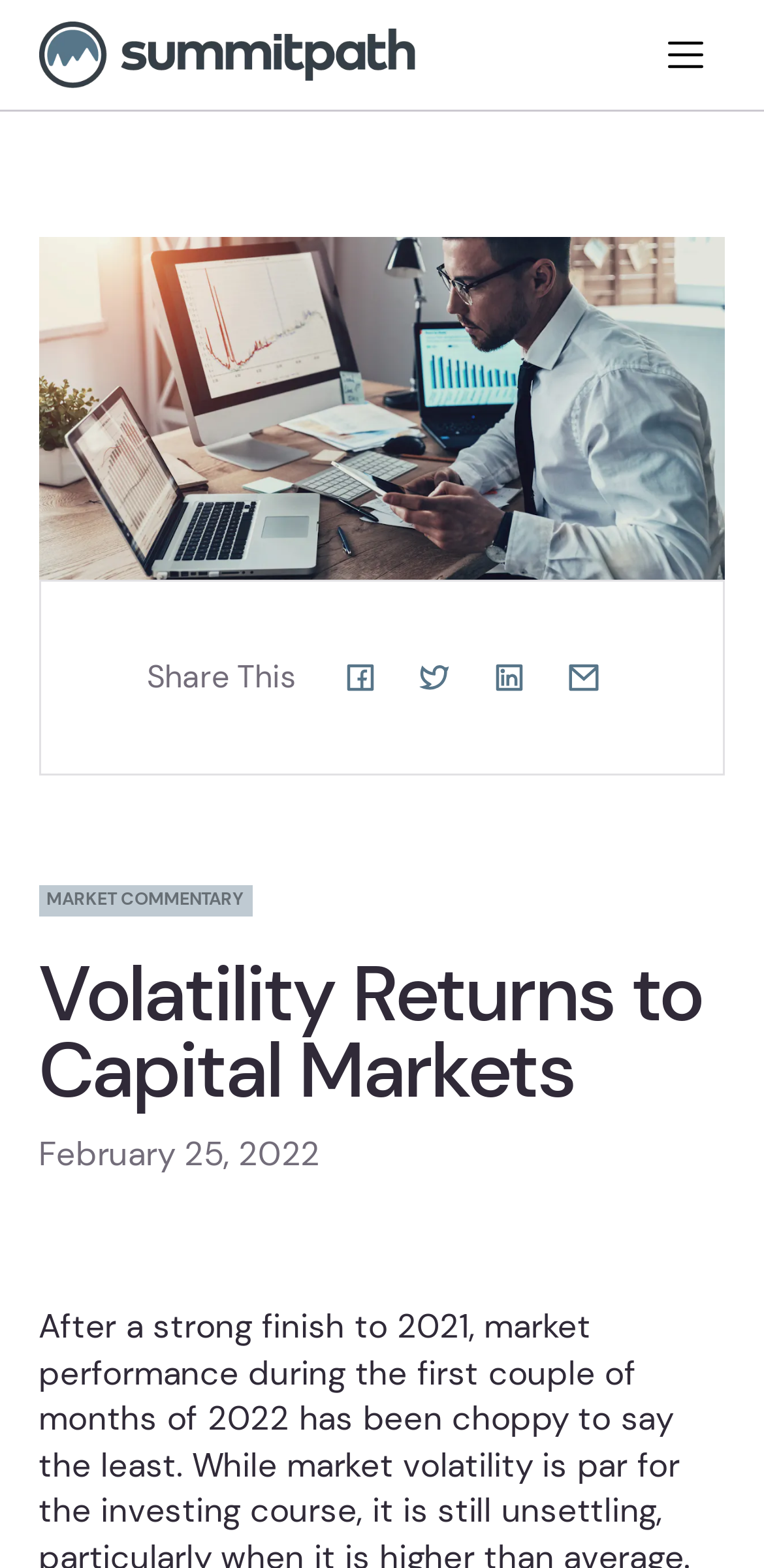What is the date of the market commentary?
Using the image as a reference, give a one-word or short phrase answer.

February 25, 2022